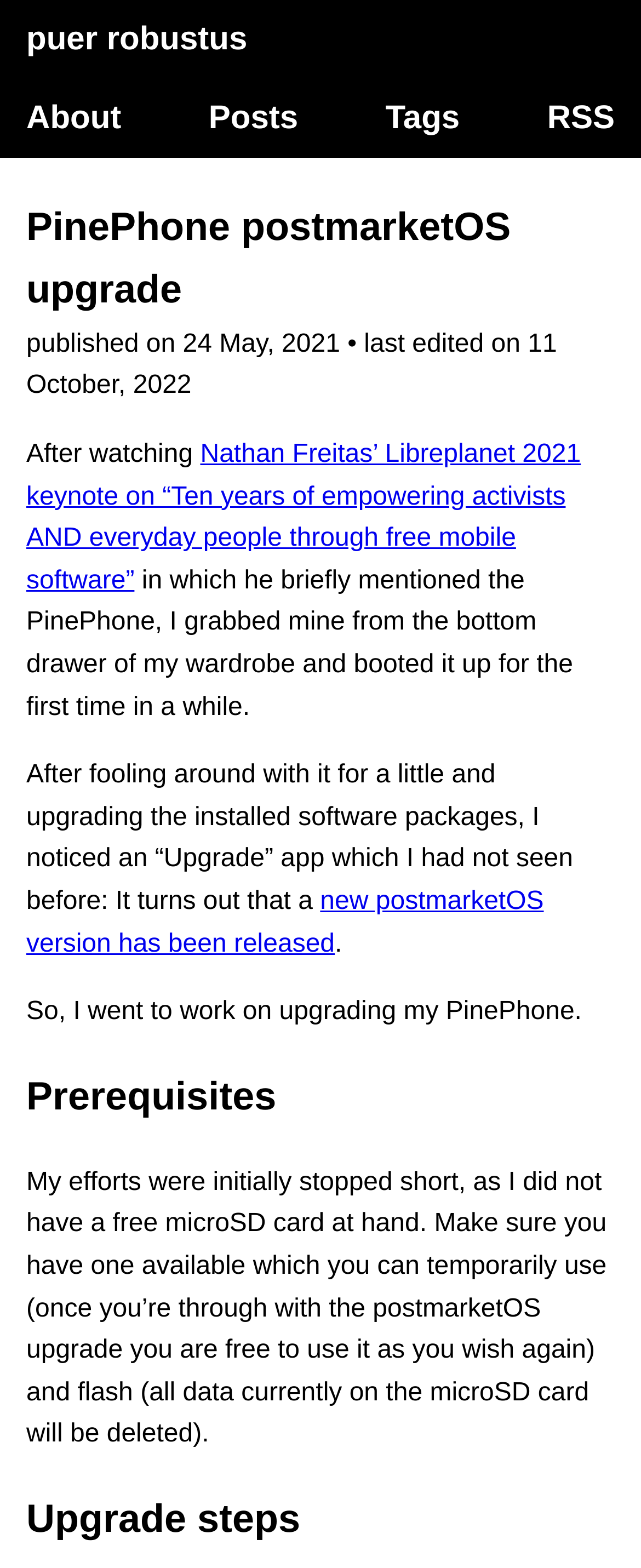Provide the bounding box coordinates of the area you need to click to execute the following instruction: "view upgrade steps".

[0.041, 0.95, 0.469, 0.99]